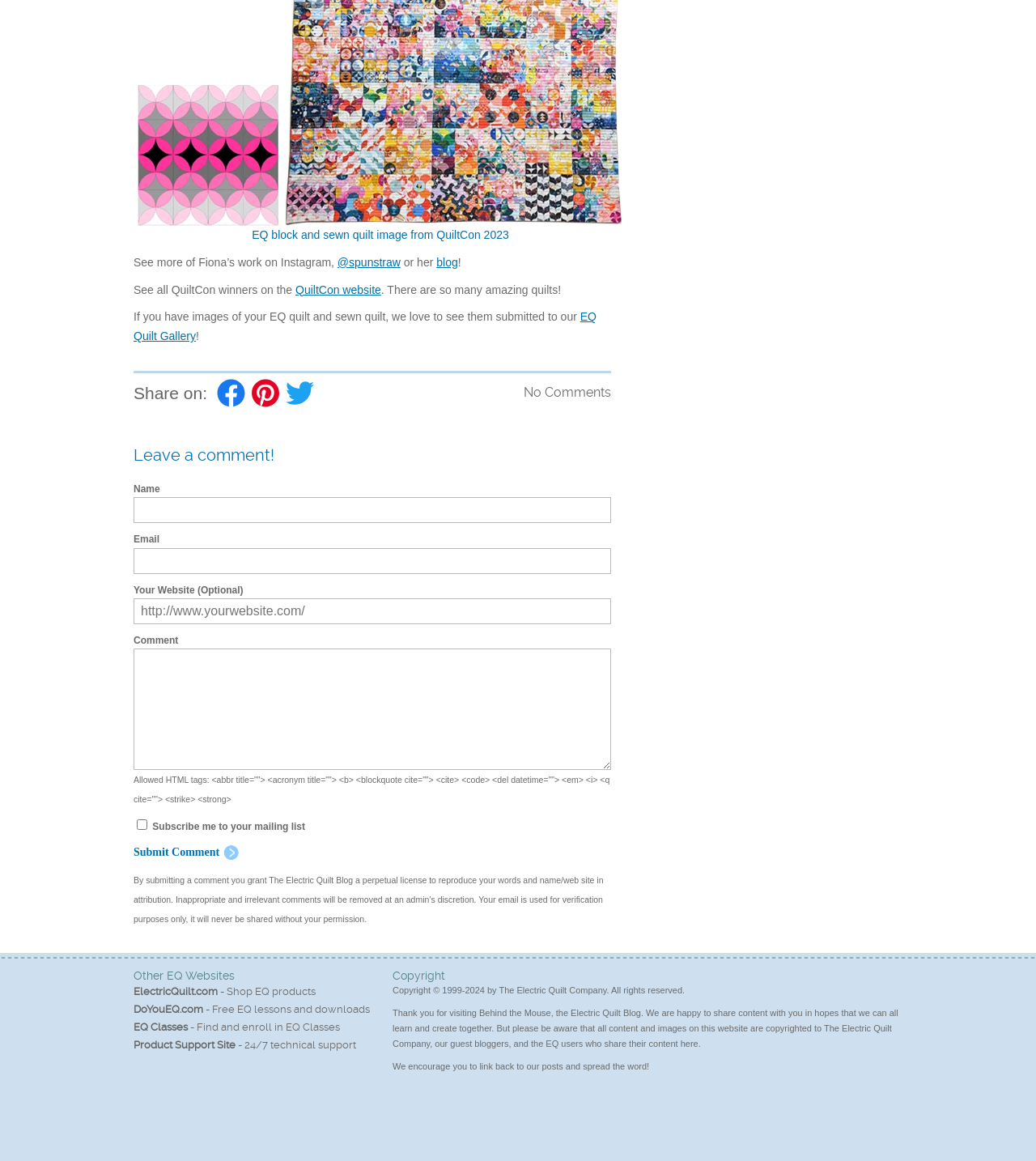What is the copyright year range of the Electric Quilt Company?
Based on the image, answer the question in a detailed manner.

The answer can be found in the text 'Copyright © 1999-2024 by The Electric Quilt Company. All rights reserved.' which is located at the bottom of the webpage.